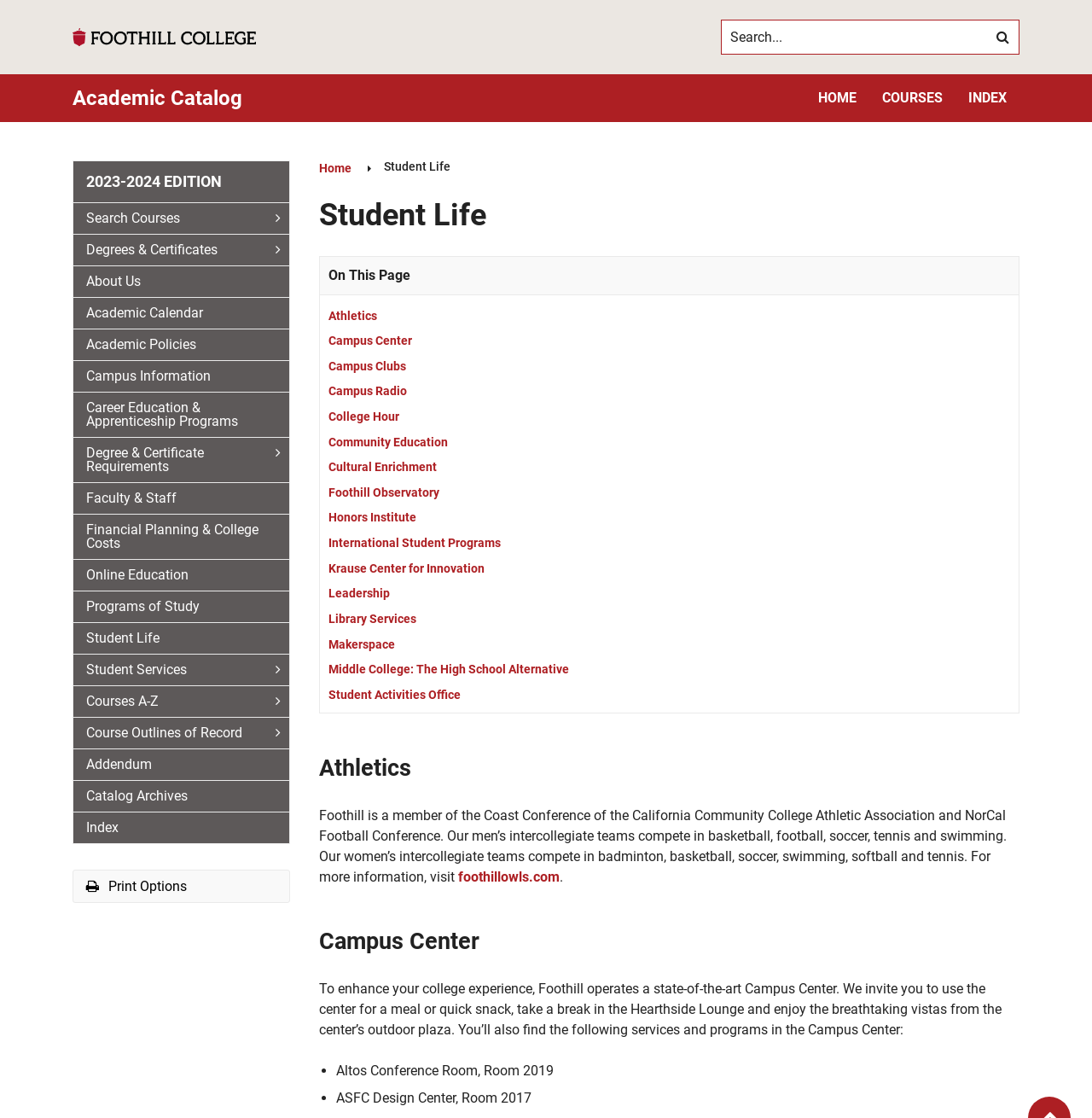What is the edition of the academic catalog?
Answer the question with a detailed and thorough explanation.

The edition of the academic catalog can be found in the heading '2023-2024 EDITION' with bounding box coordinates [0.067, 0.144, 0.265, 0.182]. This heading is located below the navigation menu and above the primary navigation links.